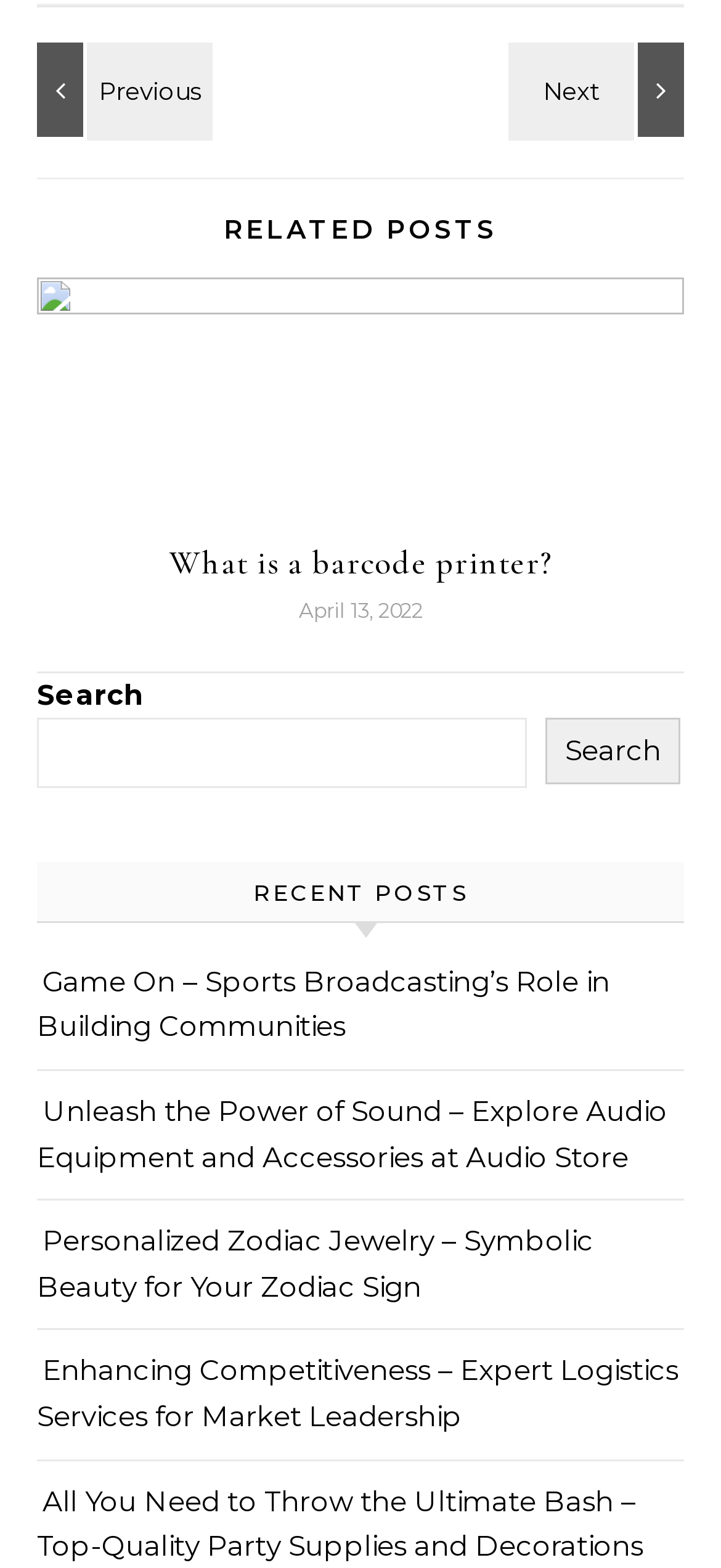Please identify the bounding box coordinates of the element's region that needs to be clicked to fulfill the following instruction: "Click on Business". The bounding box coordinates should consist of four float numbers between 0 and 1, i.e., [left, top, right, bottom].

None